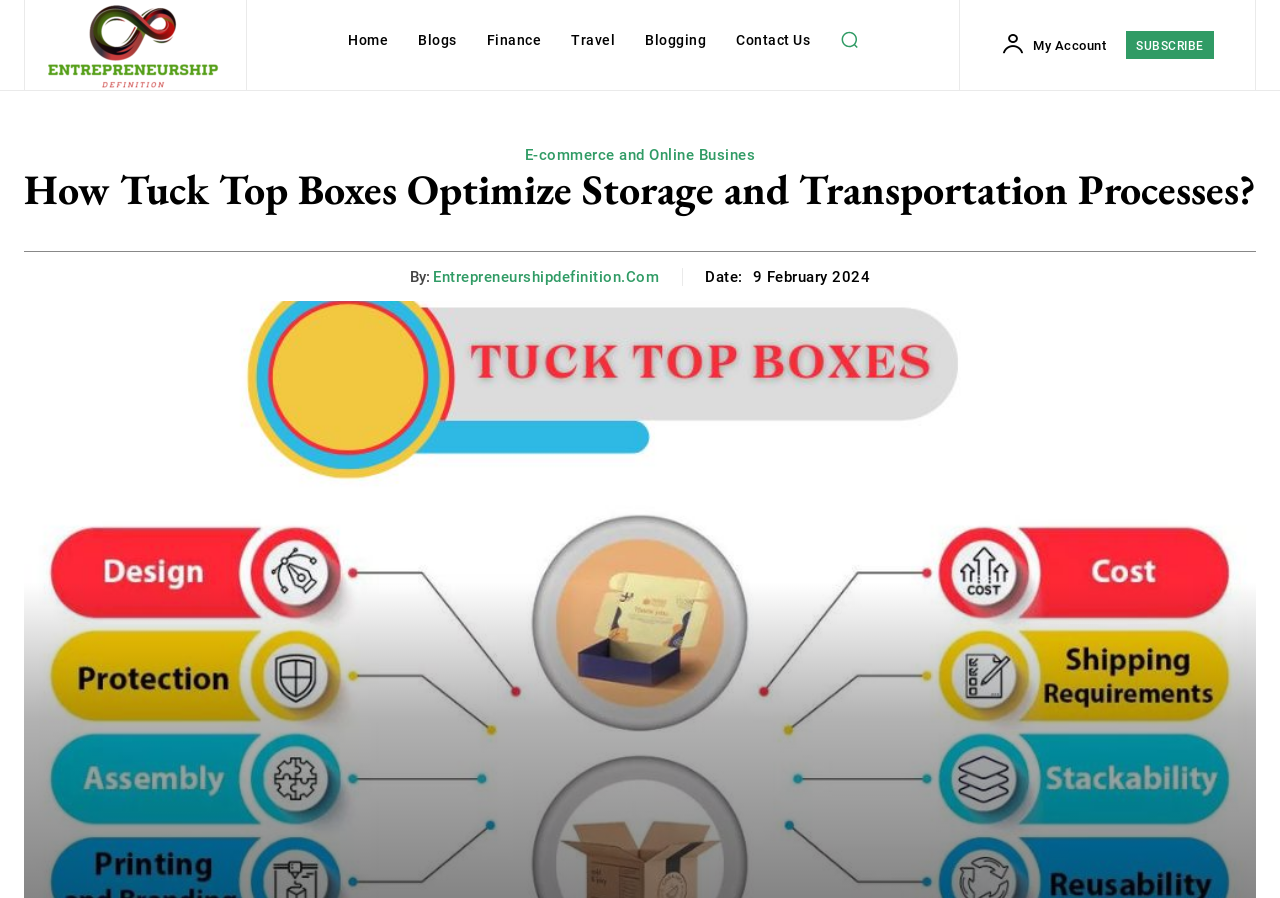What is the purpose of the button on the top right corner?
Provide a detailed answer to the question, using the image to inform your response.

I found the purpose of the button by looking at the button element which is located on the top right corner and has an image of a magnifying glass, indicating it is a search button.